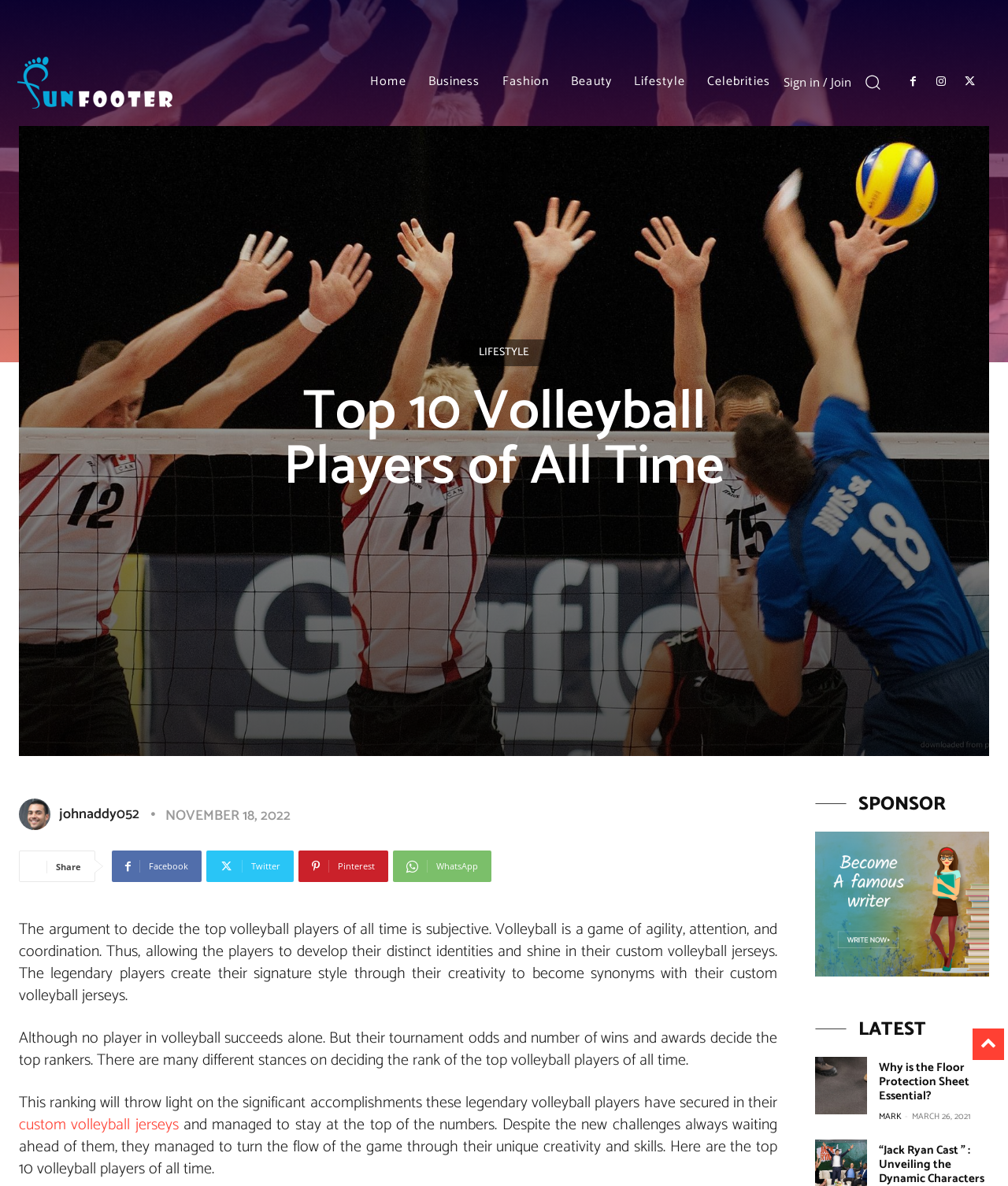What is the purpose of custom volleyball jerseys?
Based on the image, answer the question with a single word or brief phrase.

To develop distinct identities